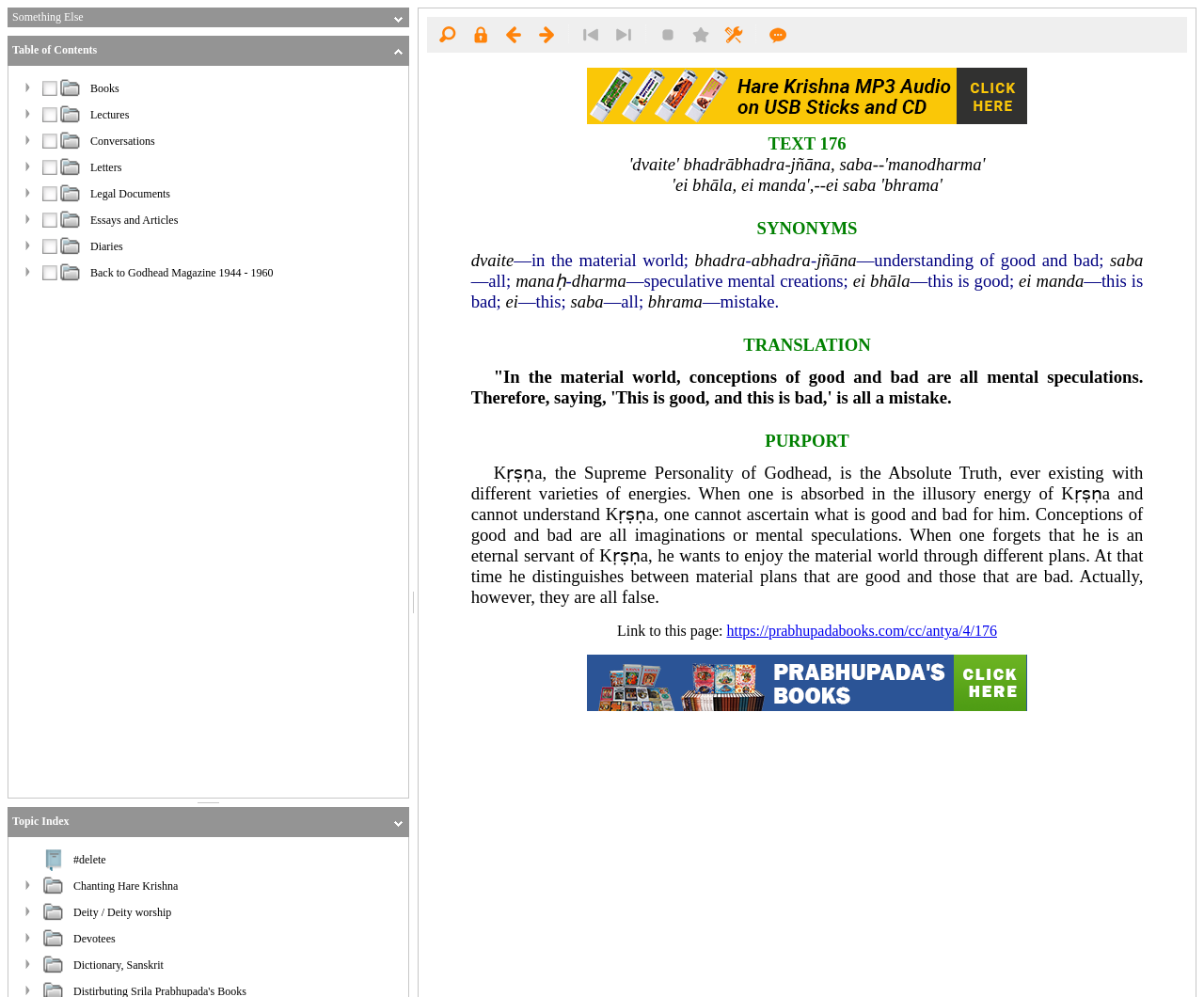Respond to the question below with a single word or phrase: What is the last category of writings?

Diaries